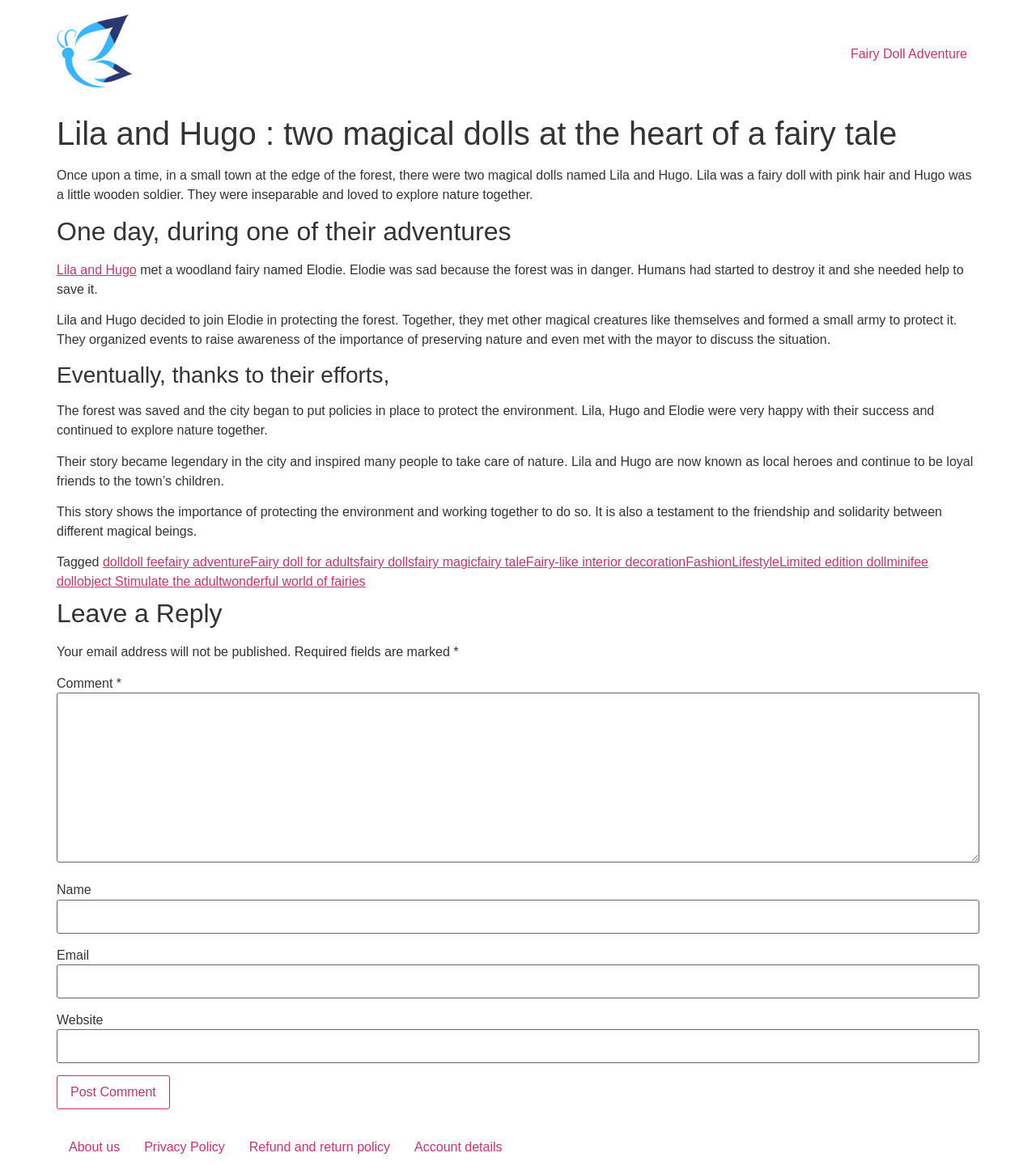Identify the bounding box coordinates for the UI element described by the following text: "Limited edition doll". Provide the coordinates as four float numbers between 0 and 1, in the format [left, top, right, bottom].

[0.752, 0.473, 0.856, 0.485]